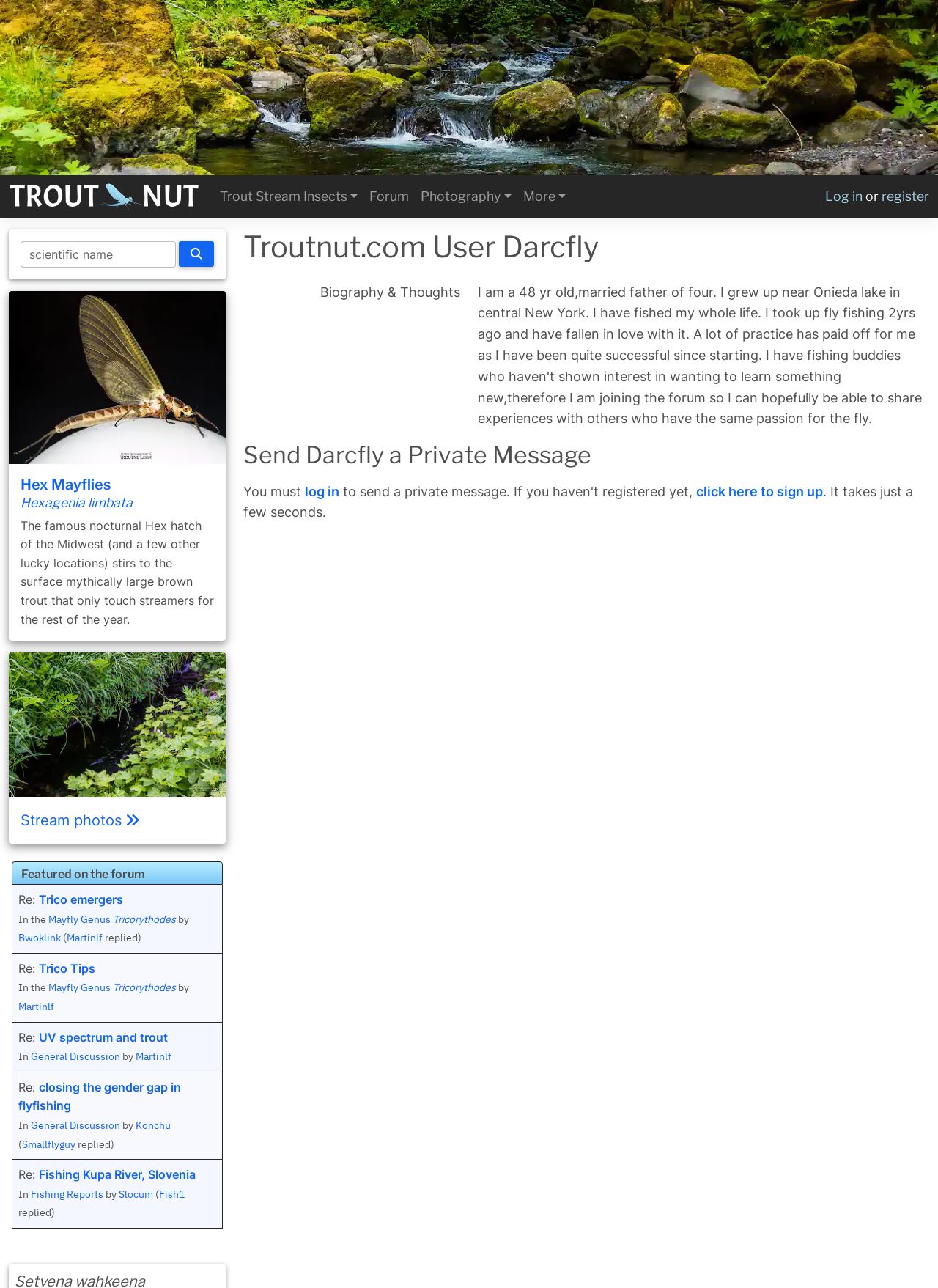What is the topic of the forum discussion?
Provide a well-explained and detailed answer to the question.

I found the answer by looking at the link 'Trico emergers' which is located in the forum discussion section, indicating that the topic of the forum discussion is Trico emergers.